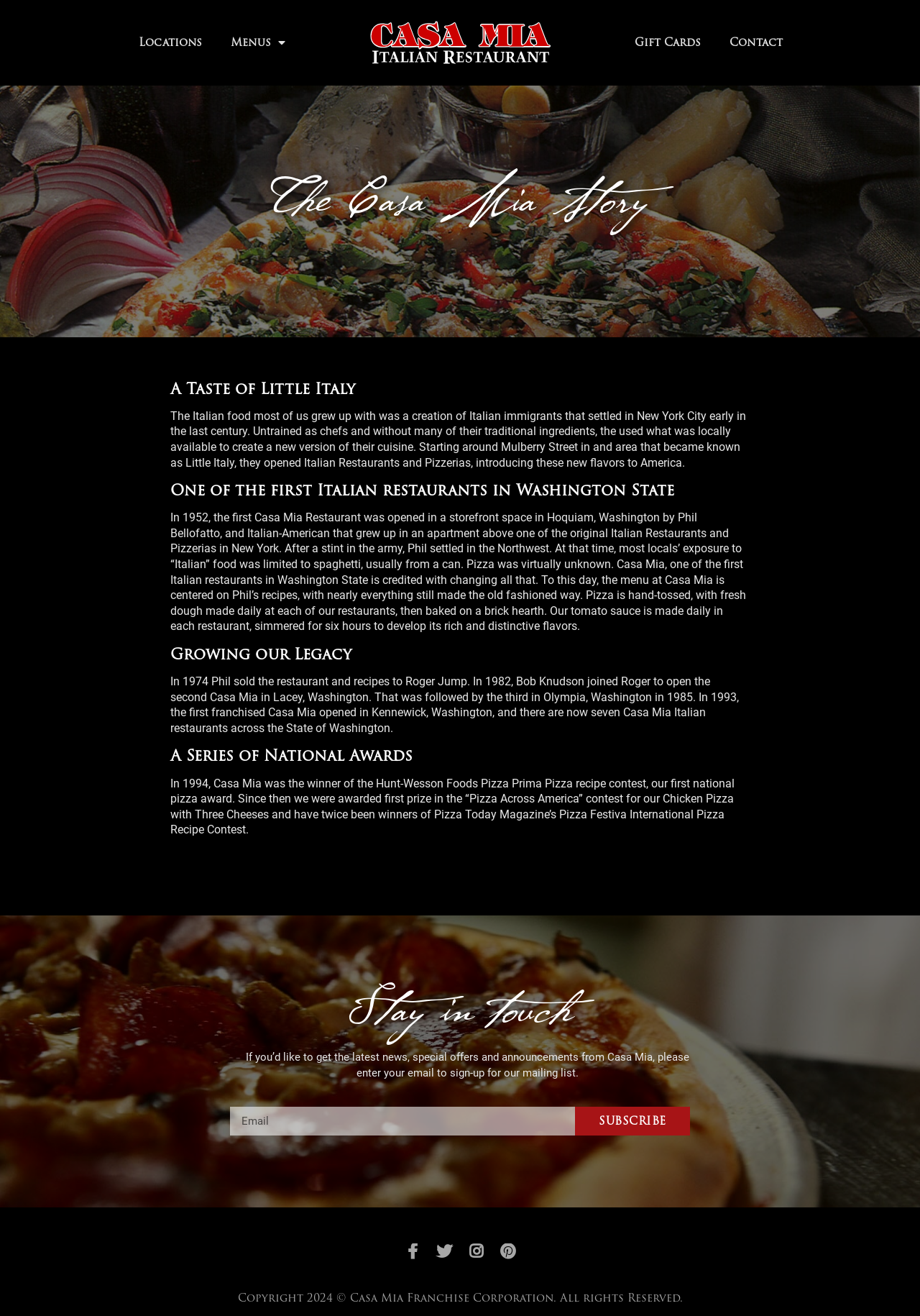What is the purpose of the textbox at the bottom of the page?
Look at the image and provide a short answer using one word or a phrase.

To enter email